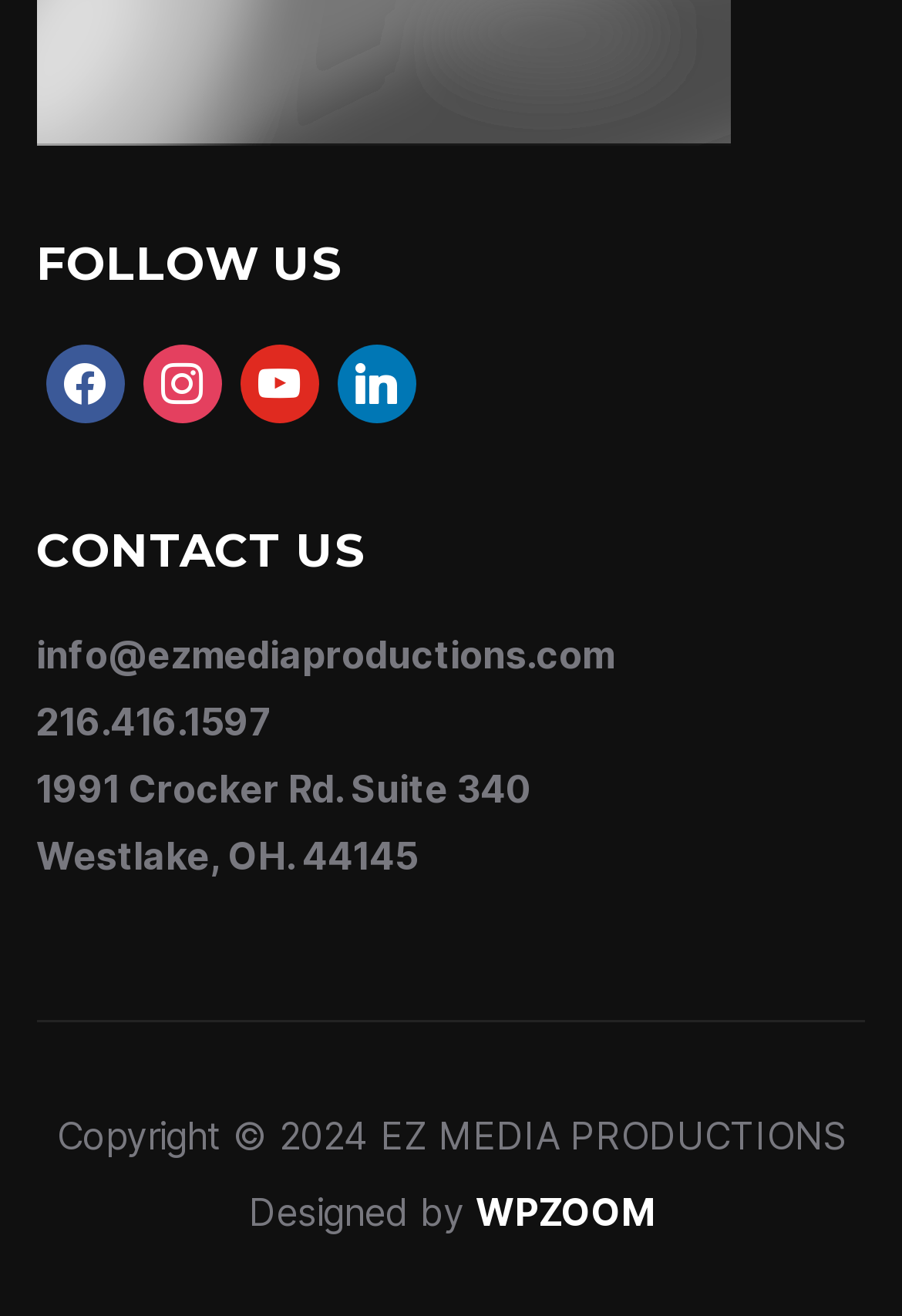Extract the bounding box coordinates for the described element: "linkedin". The coordinates should be represented as four float numbers between 0 and 1: [left, top, right, bottom].

[0.373, 0.272, 0.46, 0.307]